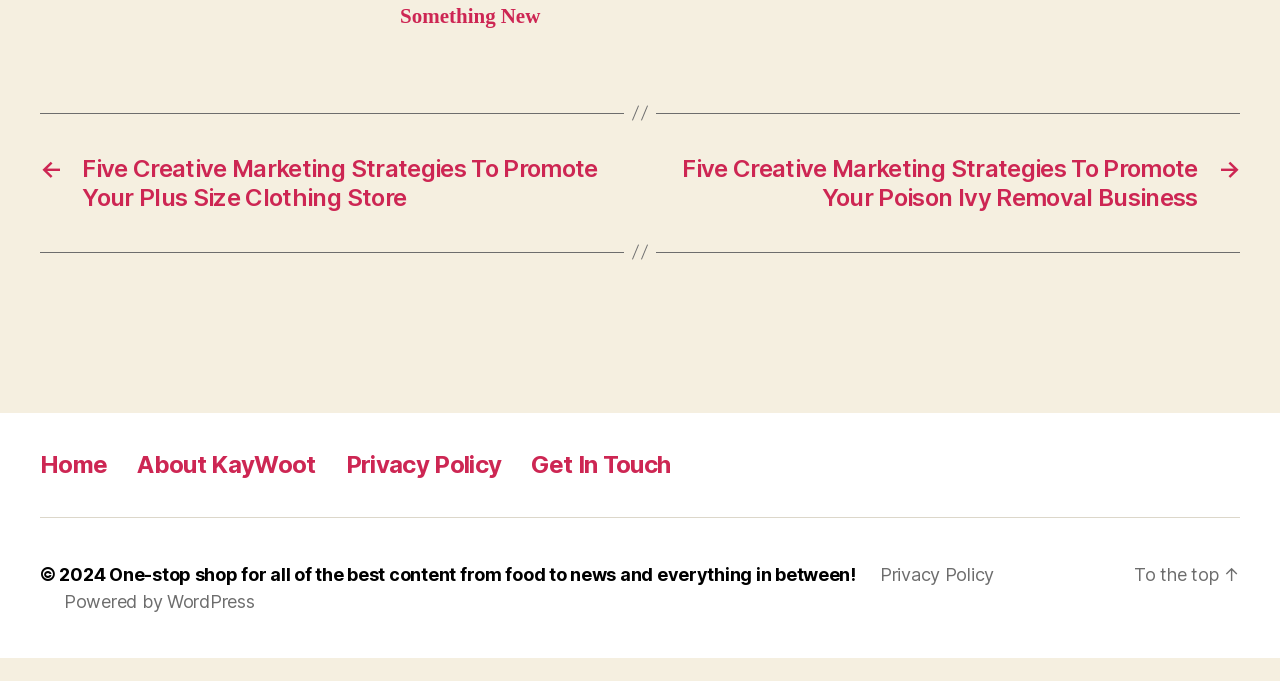Find and indicate the bounding box coordinates of the region you should select to follow the given instruction: "Scroll to the top".

[0.886, 0.862, 0.969, 0.893]